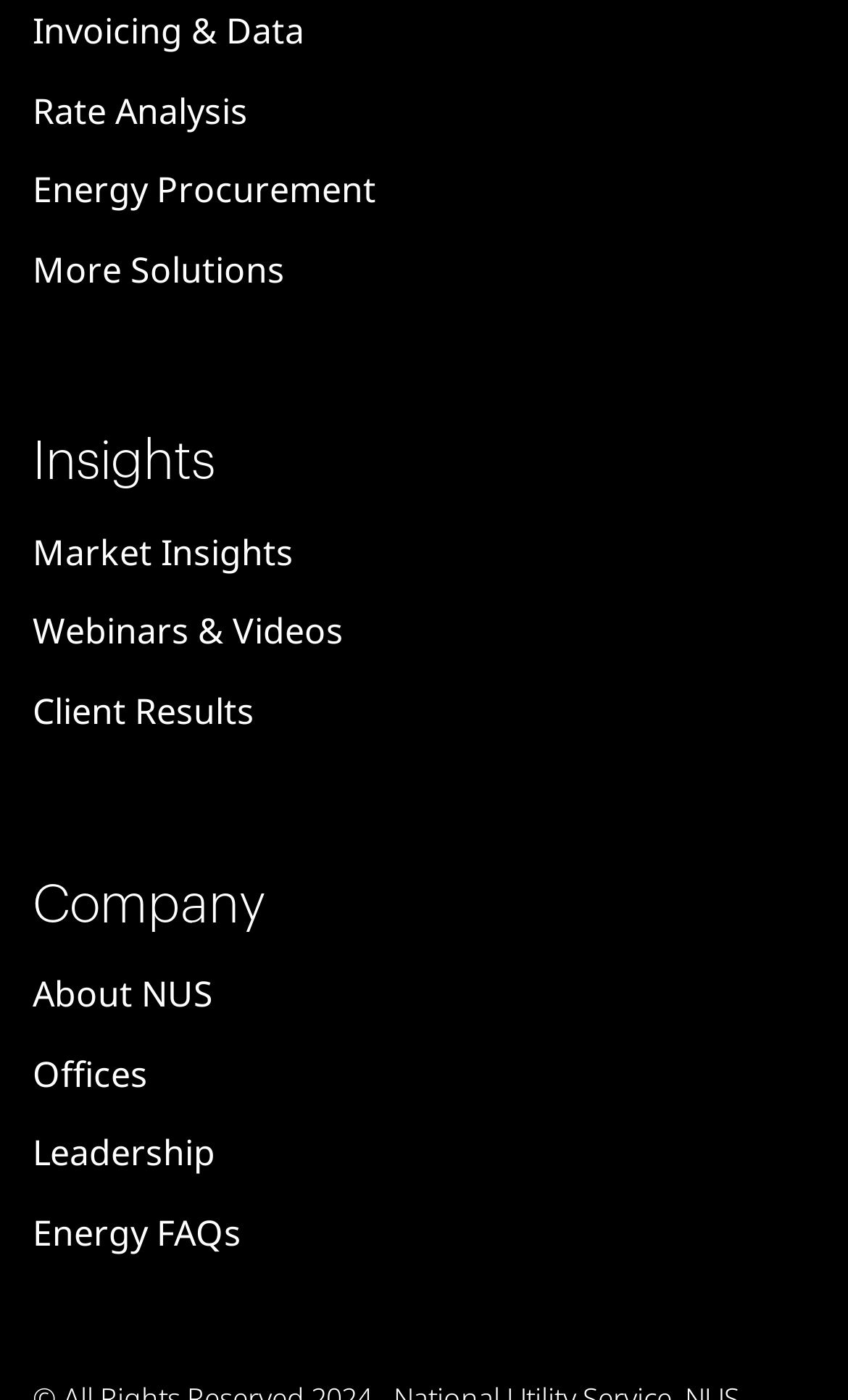Identify the bounding box for the given UI element using the description provided. Coordinates should be in the format (top-left x, top-left y, bottom-right x, bottom-right y) and must be between 0 and 1. Here is the description: Webinars & Videos

[0.038, 0.422, 0.962, 0.48]